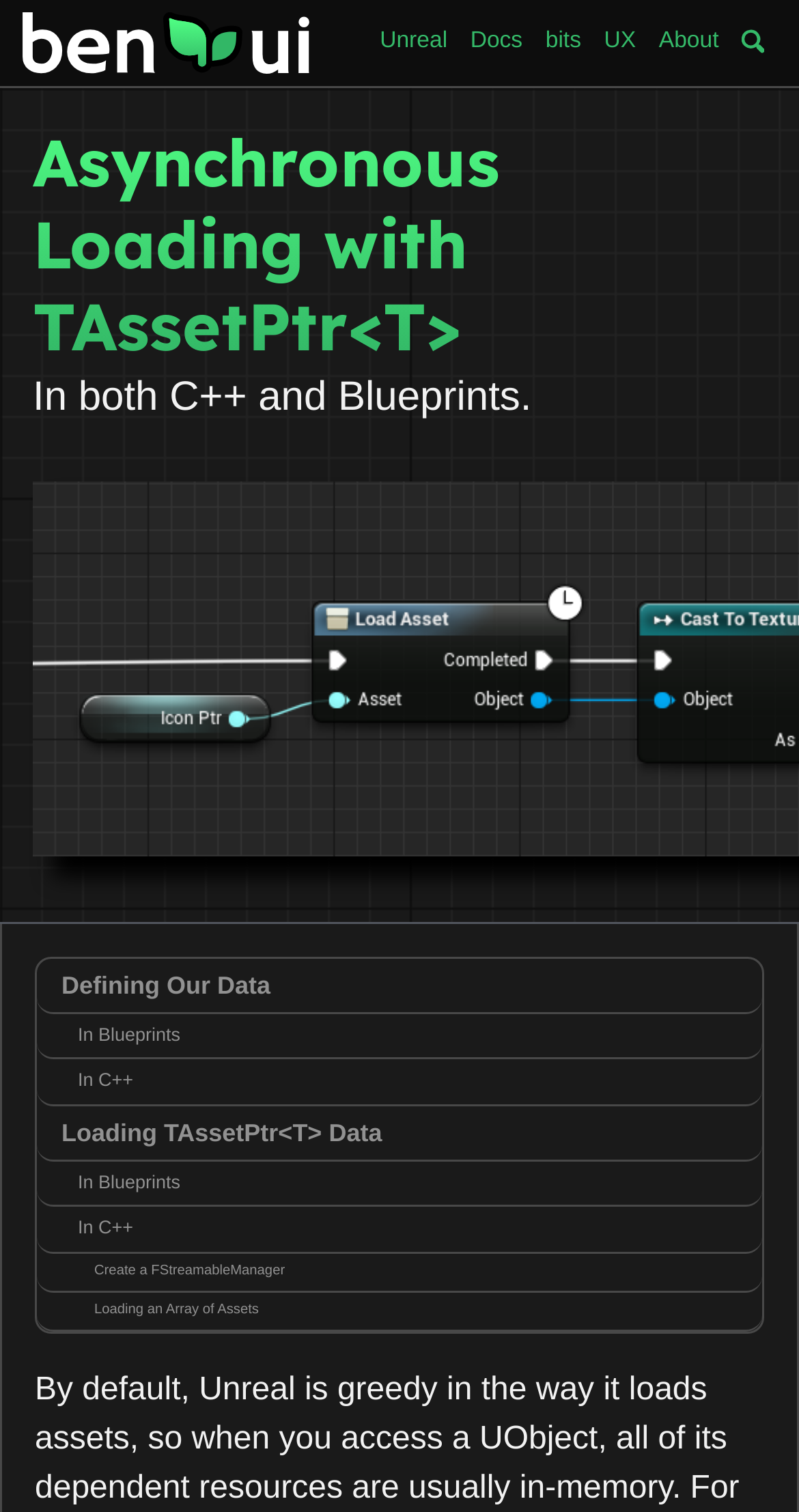What is the primary heading on this webpage?

Asynchronous Loading with TAssetPtr<T>